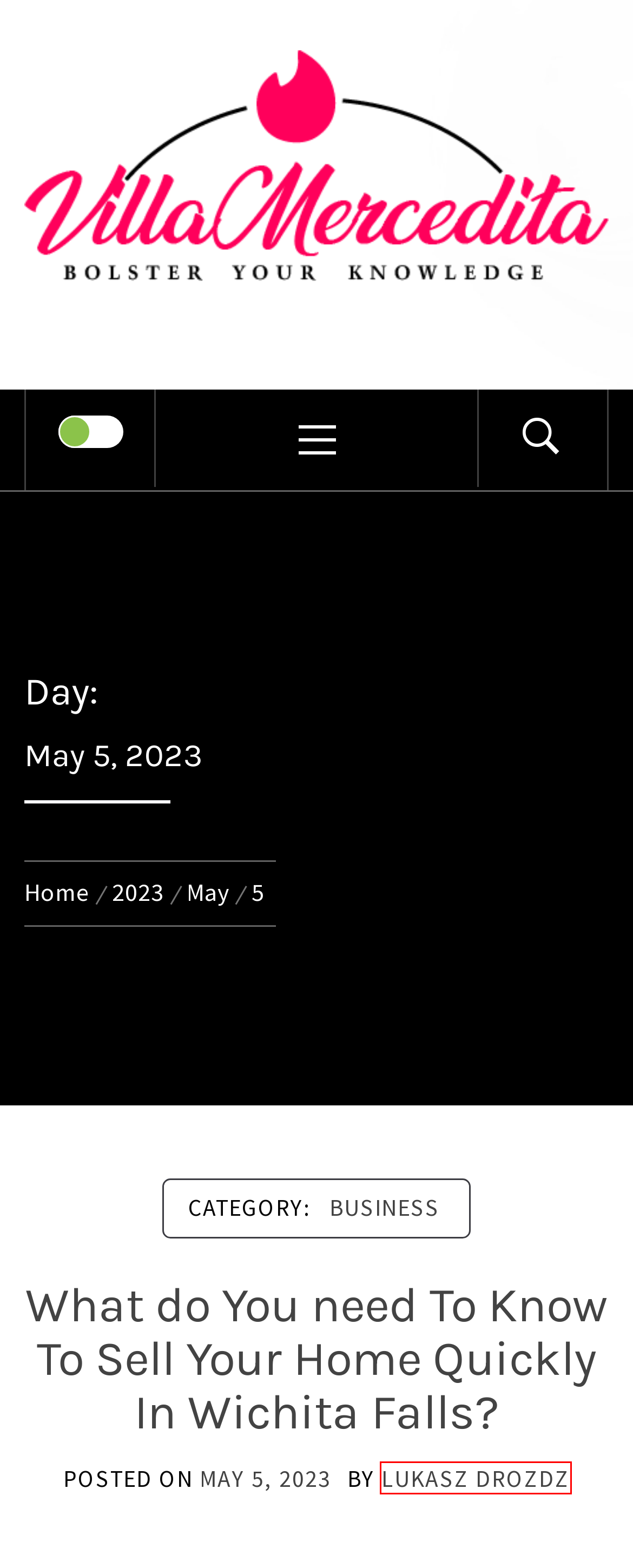Given a screenshot of a webpage featuring a red bounding box, identify the best matching webpage description for the new page after the element within the red box is clicked. Here are the options:
A. April 2023 – Villa Mercedita
B. November 2023 – Villa Mercedita
C. Lukasz Drozdz – Villa Mercedita
D. January 2024 – Villa Mercedita
E. 2023 – Villa Mercedita
F. Villa Mercedita – Bolster your knowledge
G. What do You need To Know To Sell Your Home Quickly In Wichita Falls? – Villa Mercedita
H. Business – Villa Mercedita

C